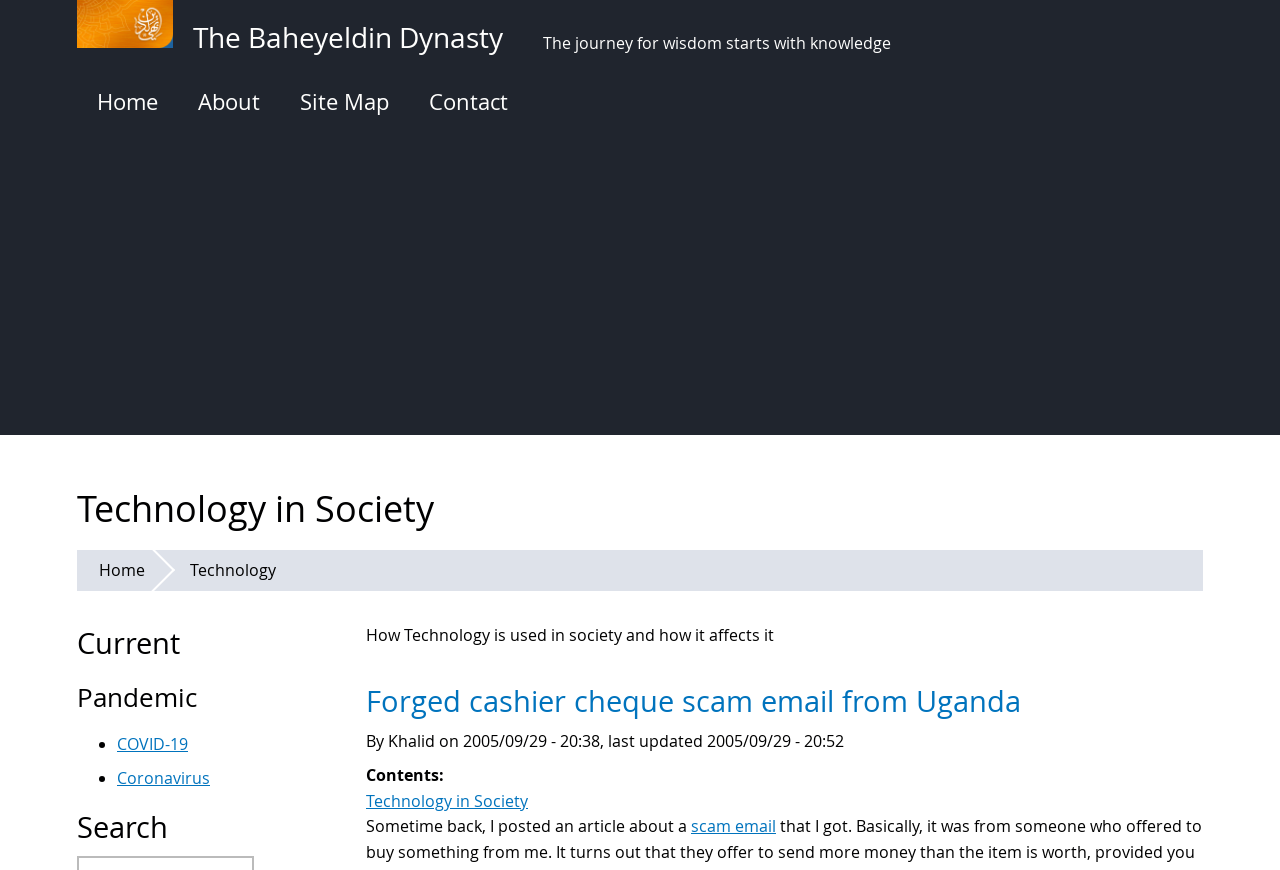Indicate the bounding box coordinates of the clickable region to achieve the following instruction: "learn about COVID-19."

[0.091, 0.843, 0.147, 0.868]